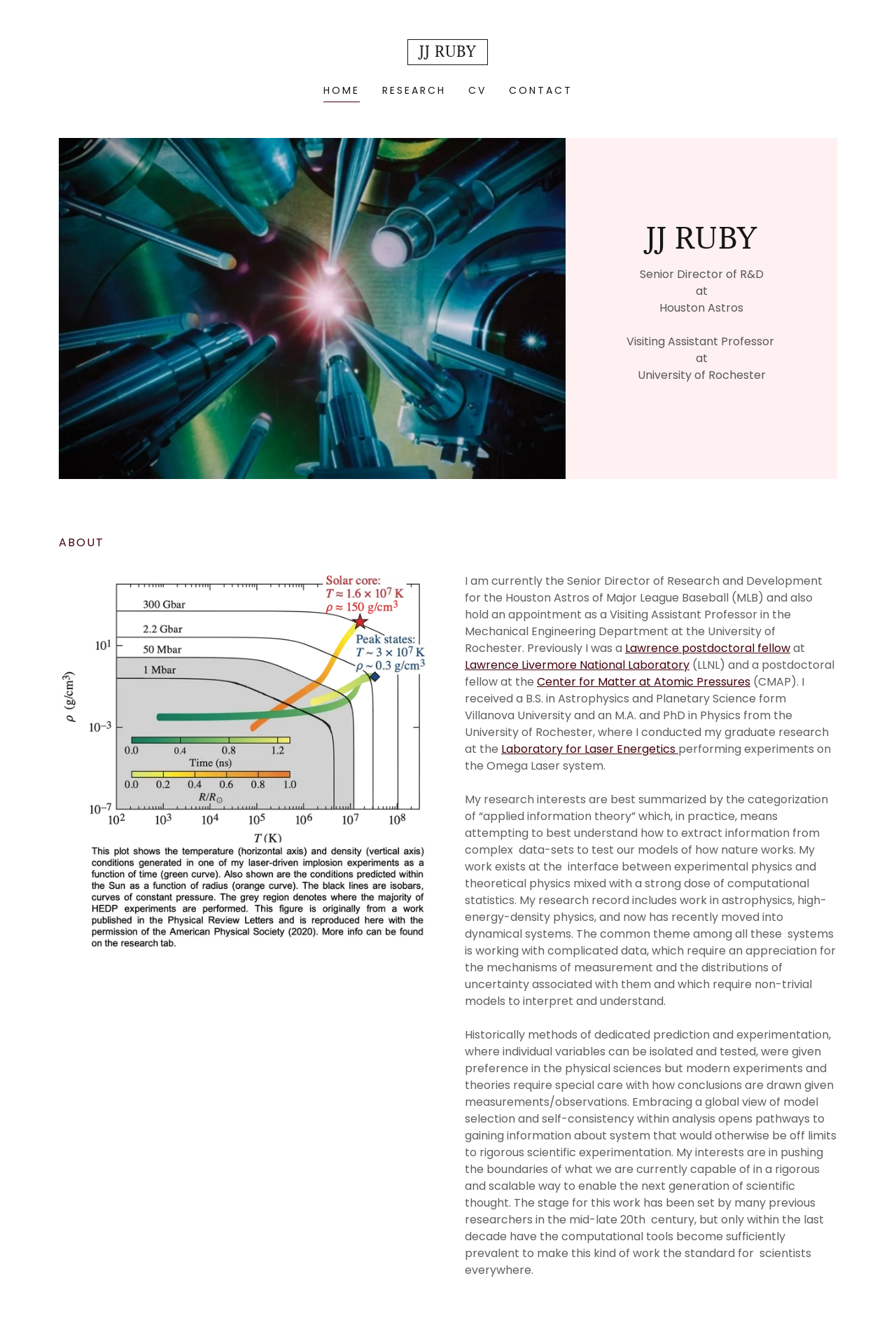Please find the bounding box coordinates of the element that you should click to achieve the following instruction: "Go to HOME". The coordinates should be presented as four float numbers between 0 and 1: [left, top, right, bottom].

[0.361, 0.062, 0.402, 0.077]